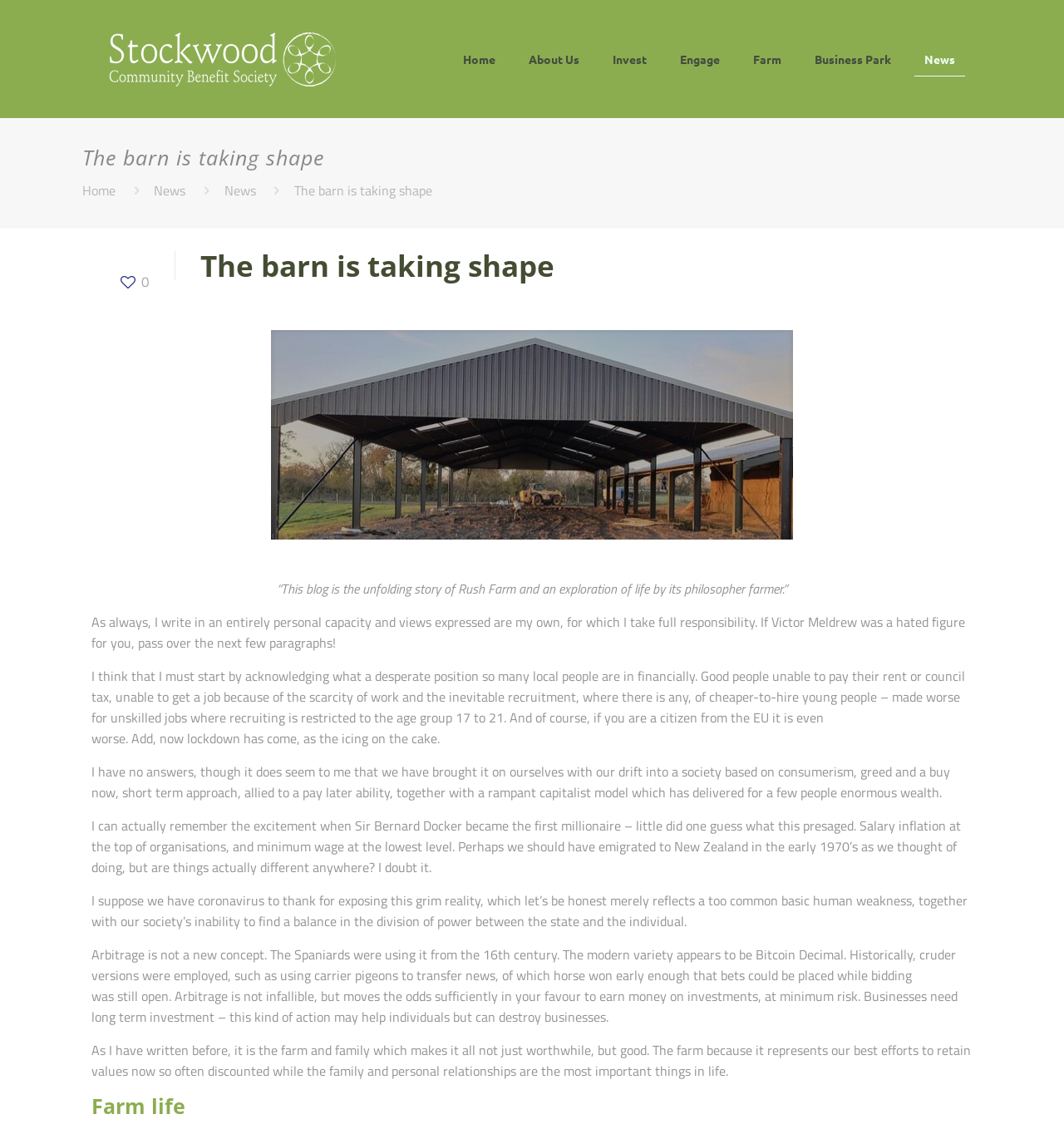Reply to the question with a single word or phrase:
How many paragraphs are in the blog post?

6